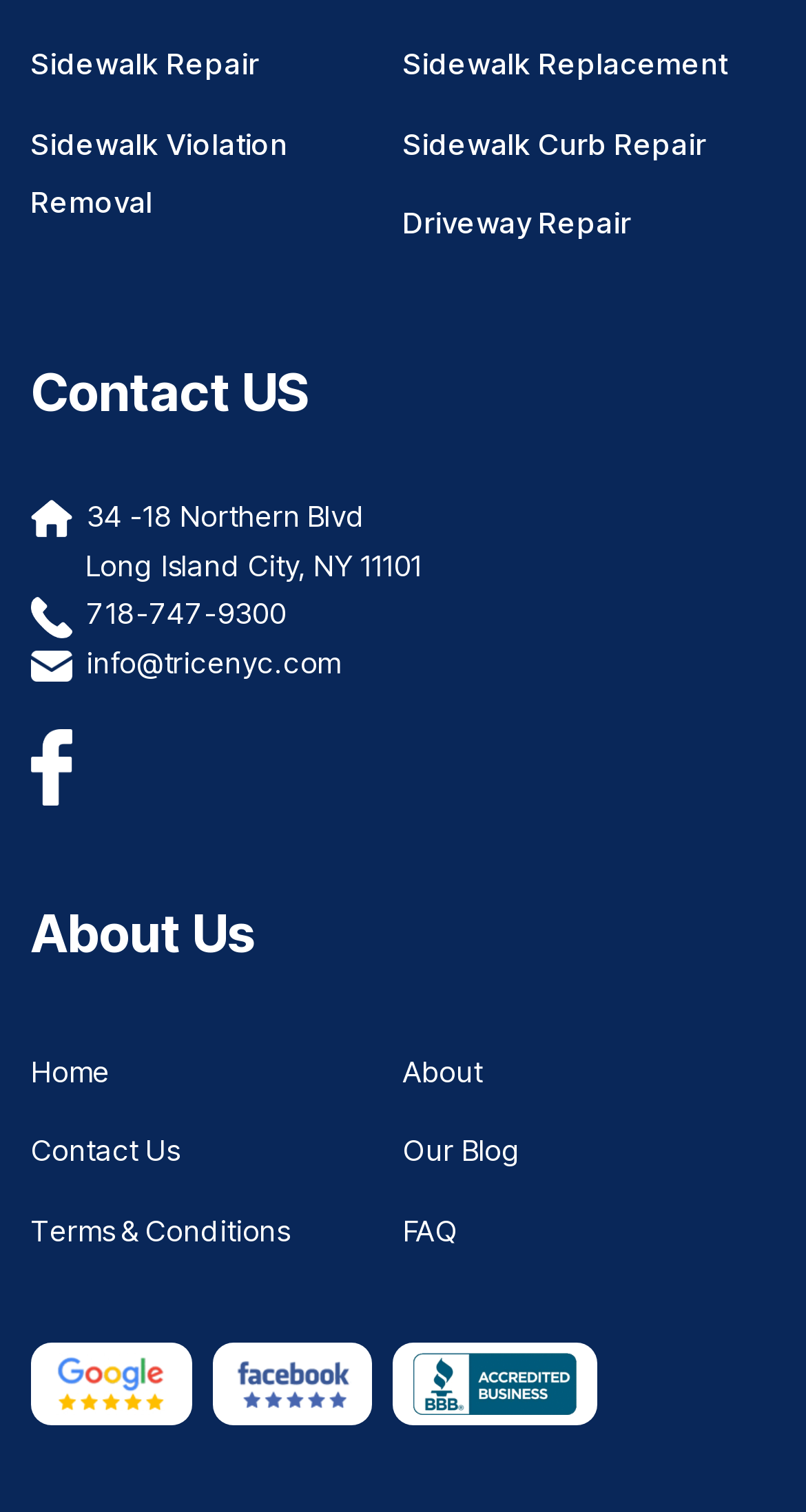Identify the bounding box coordinates for the element you need to click to achieve the following task: "Click on Sidewalk Repair". Provide the bounding box coordinates as four float numbers between 0 and 1, in the form [left, top, right, bottom].

[0.038, 0.03, 0.322, 0.054]